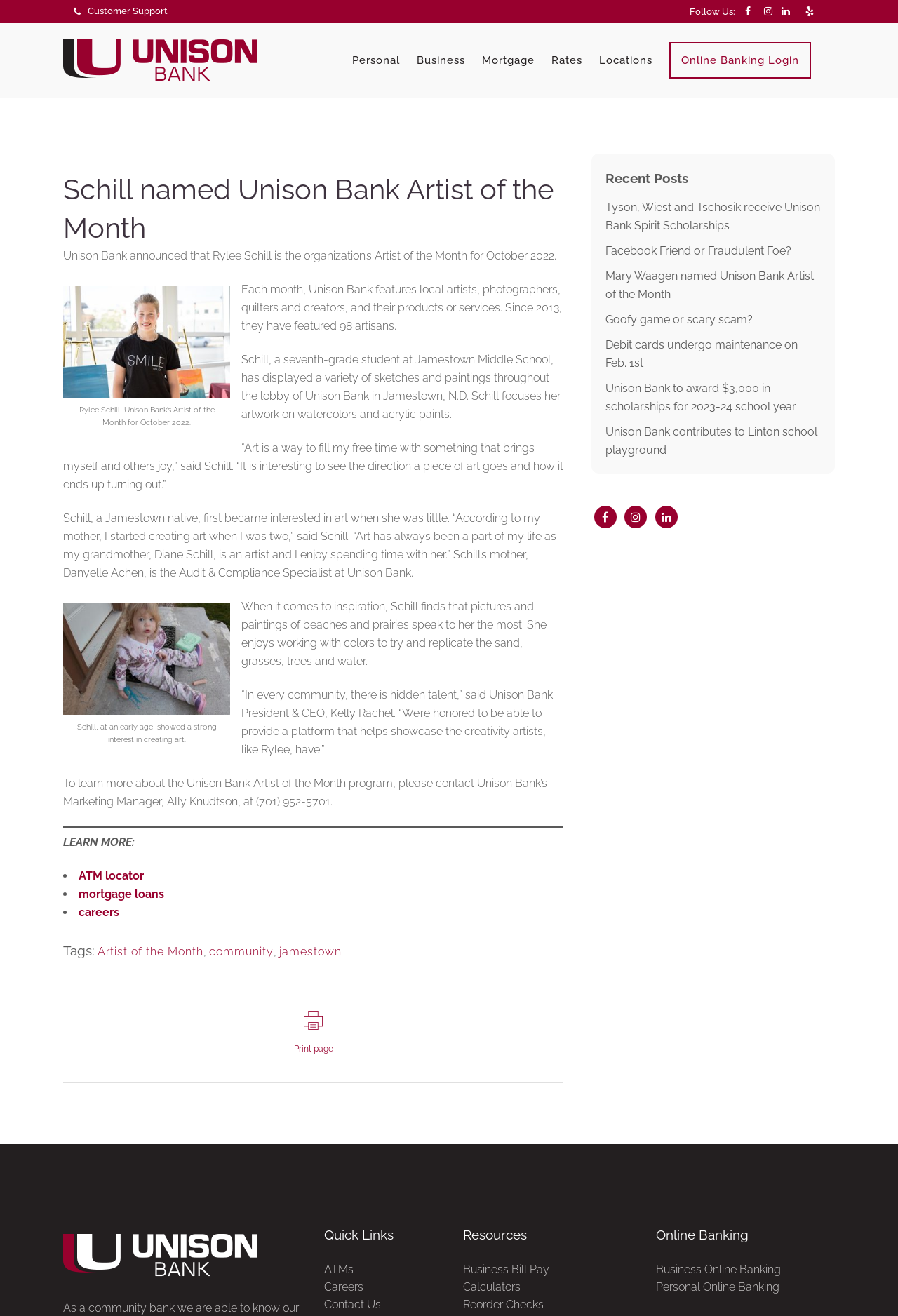Identify the bounding box coordinates of the part that should be clicked to carry out this instruction: "Learn more about Unison Bank Artist of the Month program".

[0.07, 0.59, 0.609, 0.614]